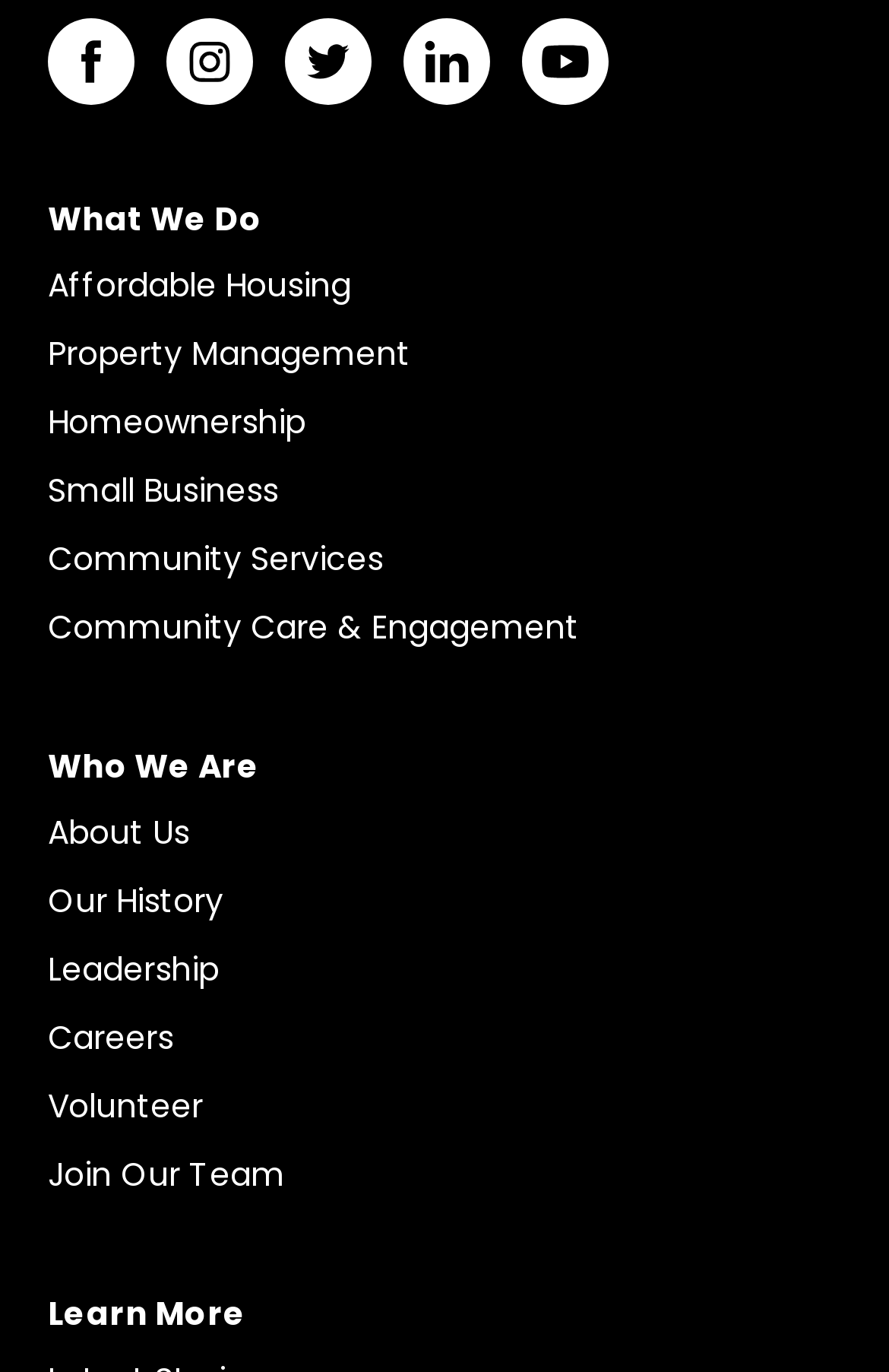Please identify the coordinates of the bounding box for the clickable region that will accomplish this instruction: "Check out Youtube".

[0.587, 0.013, 0.685, 0.076]